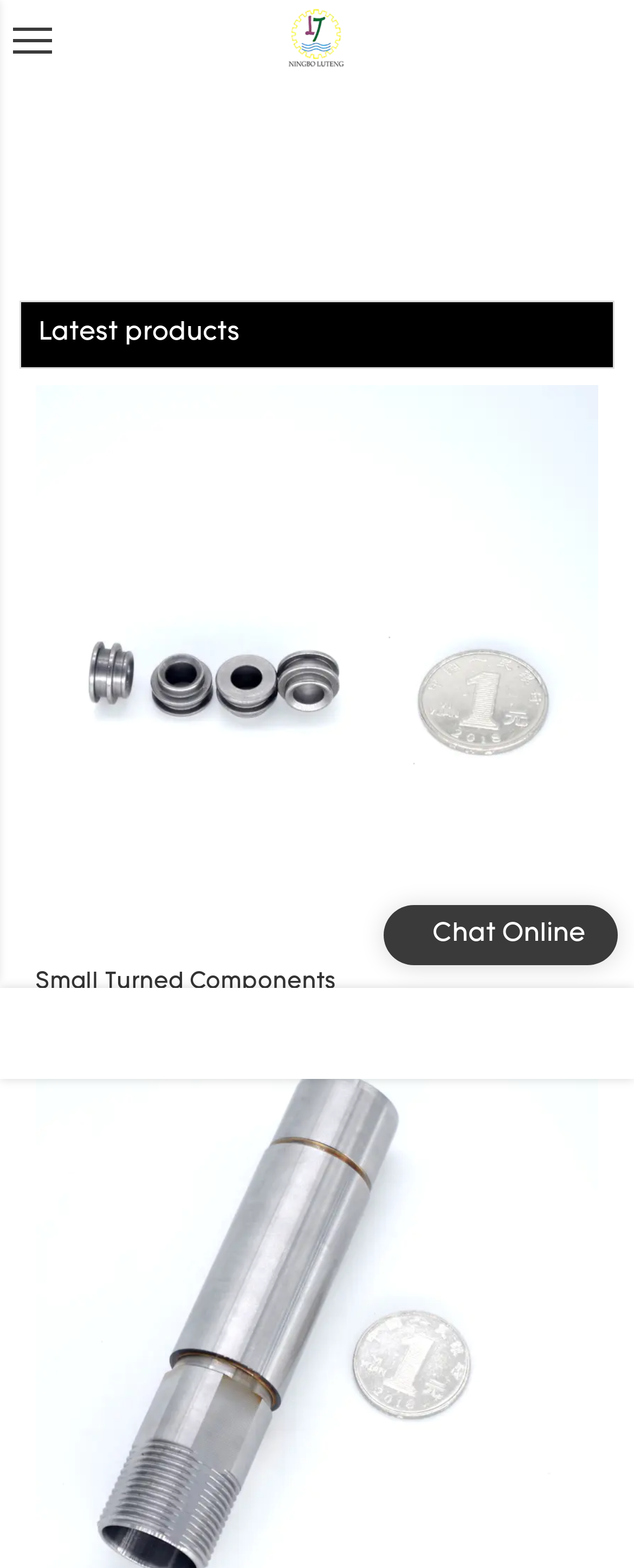What type of content is shown below 'Latest products'?
Please provide an in-depth and detailed response to the question.

Below the 'Latest products' text, there is an image and a link to a product, specifically 'Small Turned Components'. This suggests that the webpage is showcasing the company's products.